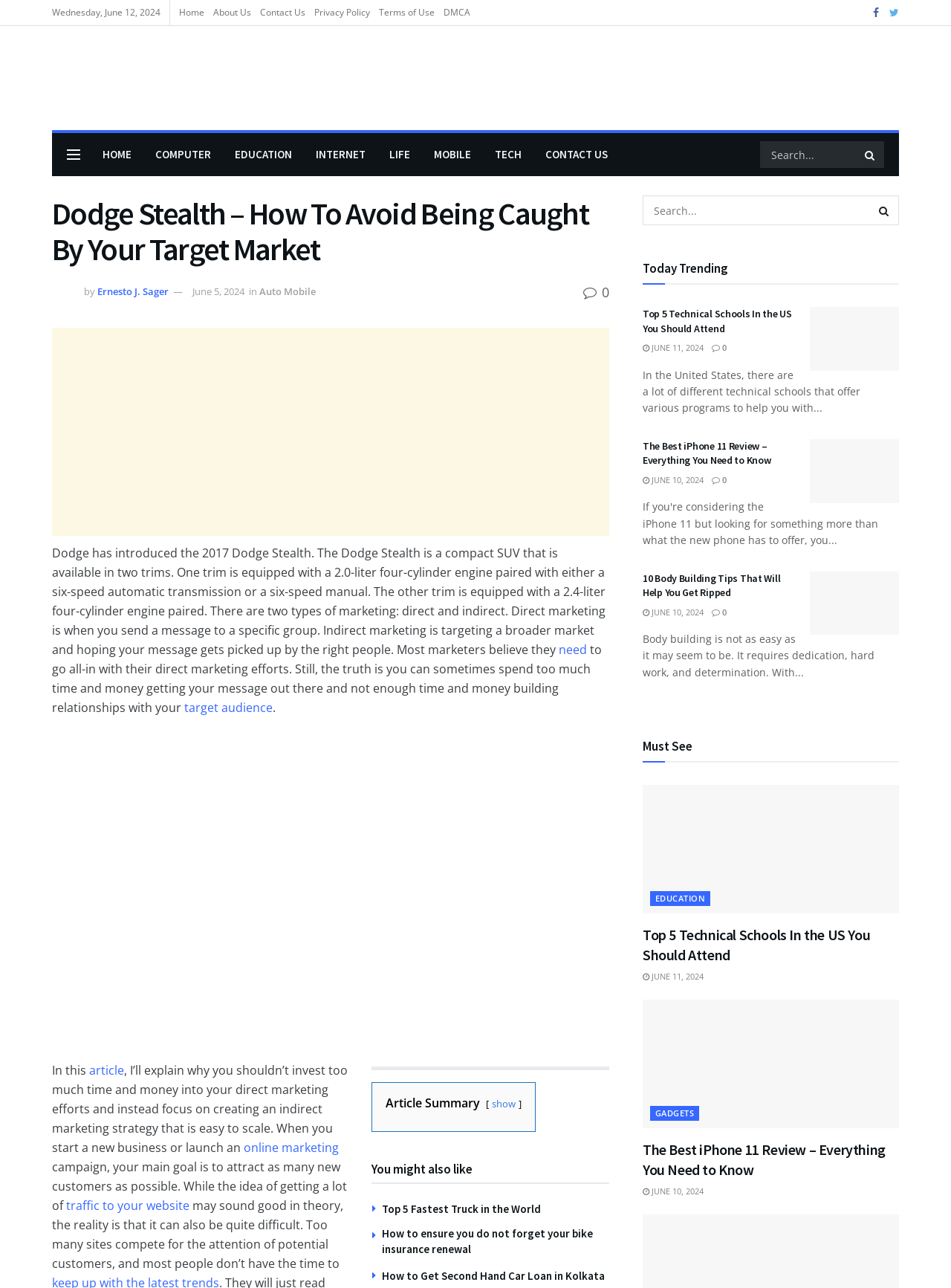Given the description: "need", determine the bounding box coordinates of the UI element. The coordinates should be formatted as four float numbers between 0 and 1, [left, top, right, bottom].

[0.588, 0.498, 0.617, 0.511]